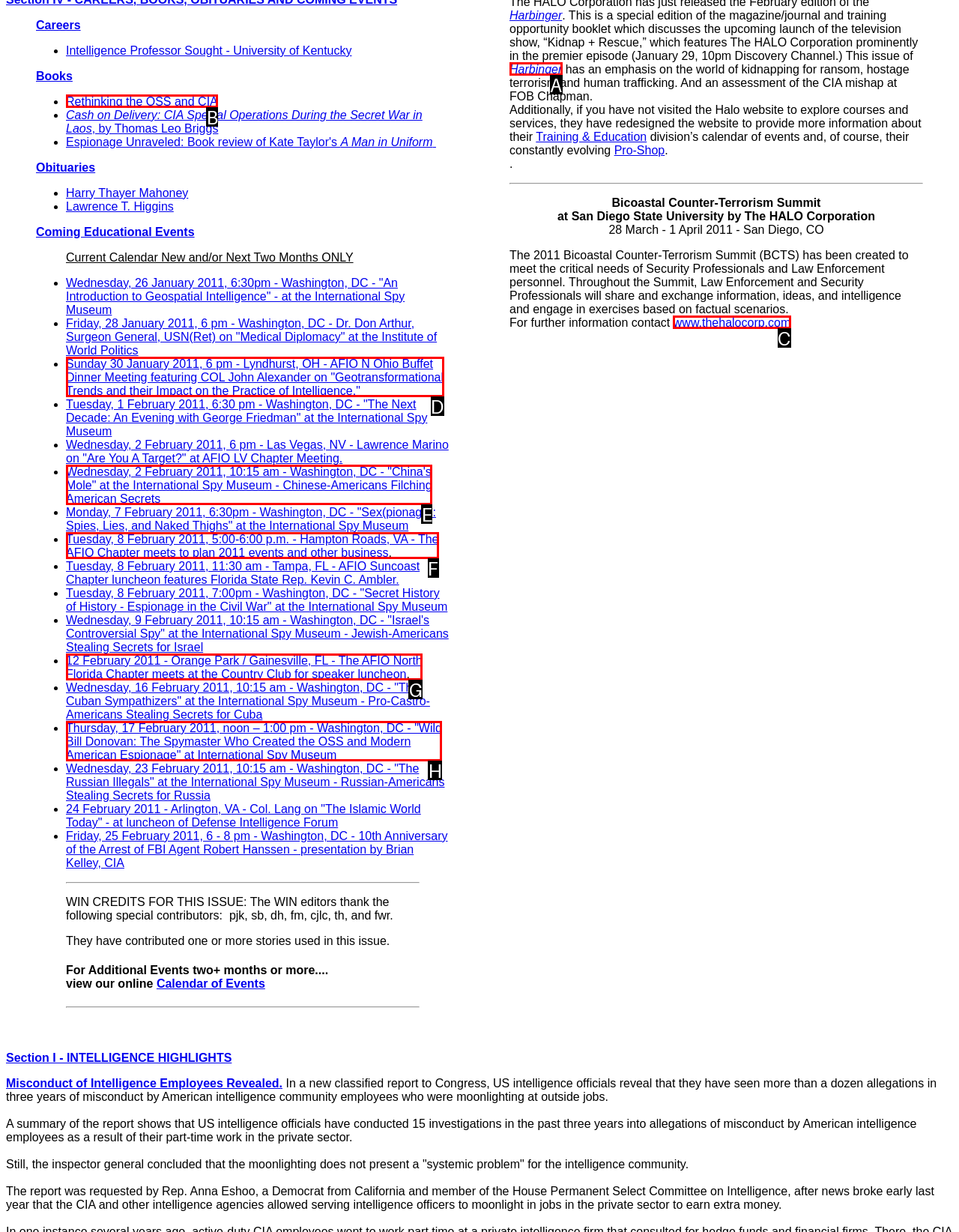Select the option that corresponds to the description: Rethinking the OSS and CIA
Respond with the letter of the matching choice from the options provided.

B